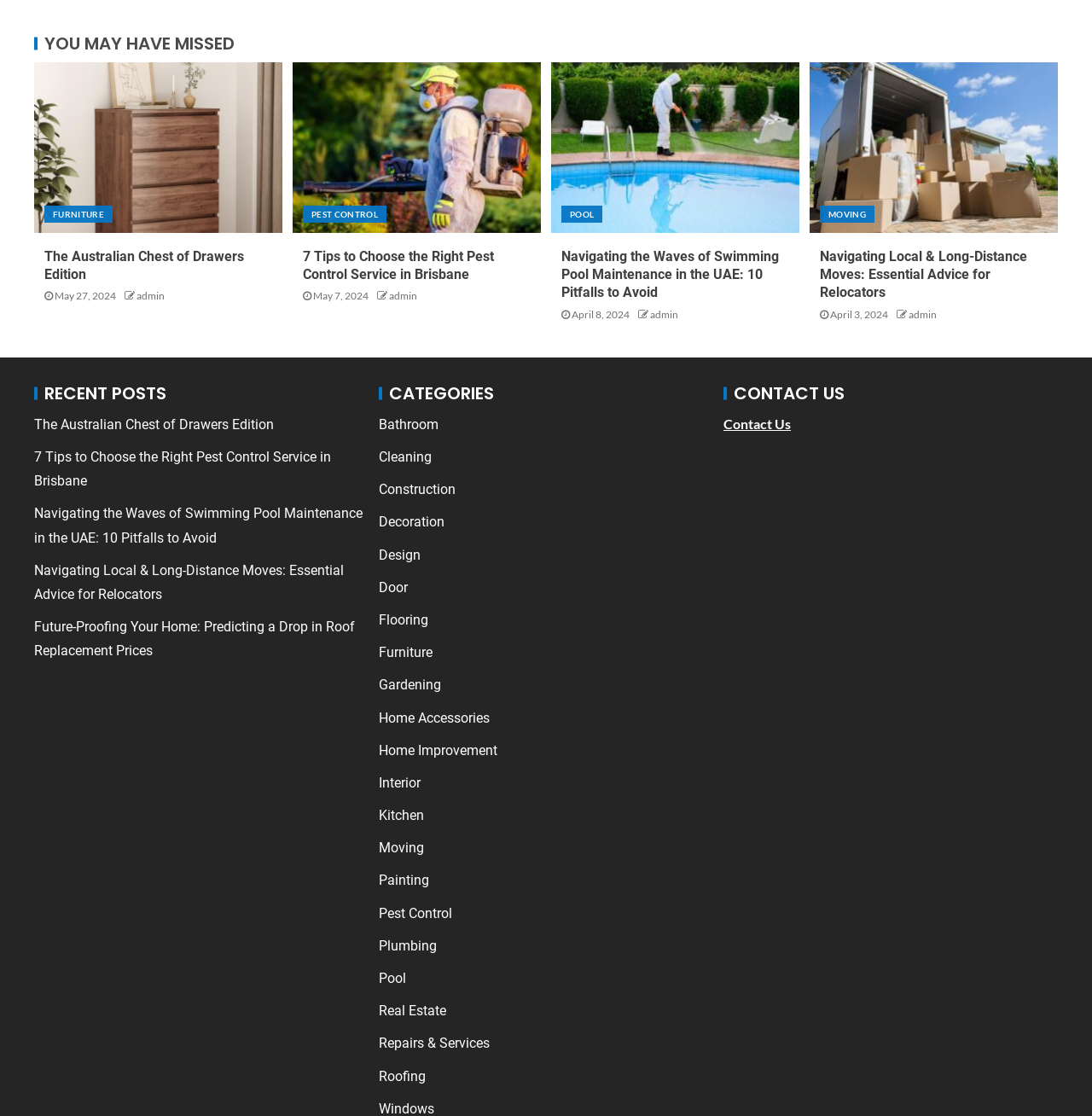From the details in the image, provide a thorough response to the question: Who is the author of the articles on this webpage?

The author of the articles on this webpage is 'admin', as indicated by the links to the author's name next to each article's title and date.